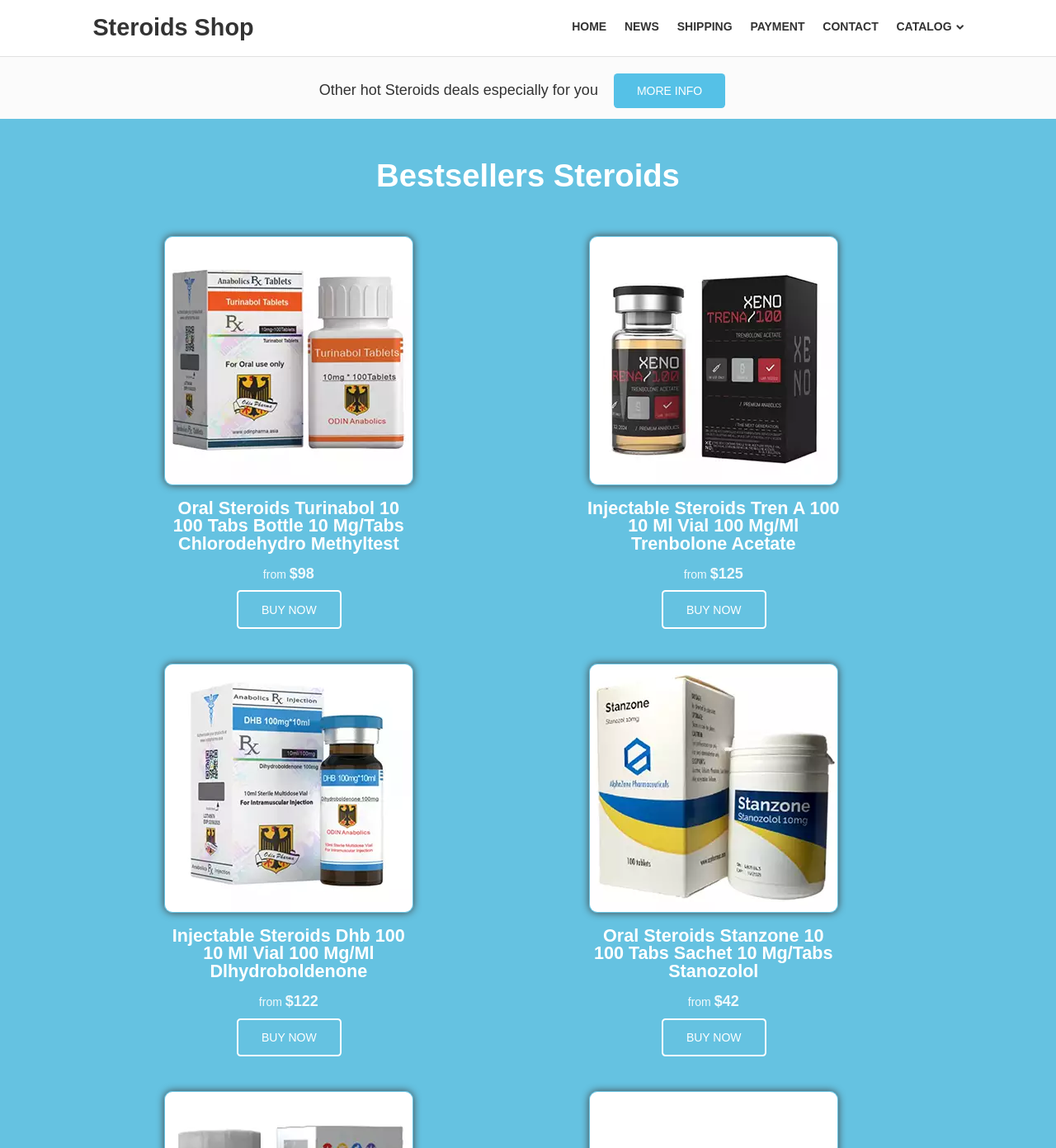Determine the bounding box coordinates of the region that needs to be clicked to achieve the task: "View details of 'Oral Steroids Turinabol 10'".

[0.155, 0.205, 0.391, 0.423]